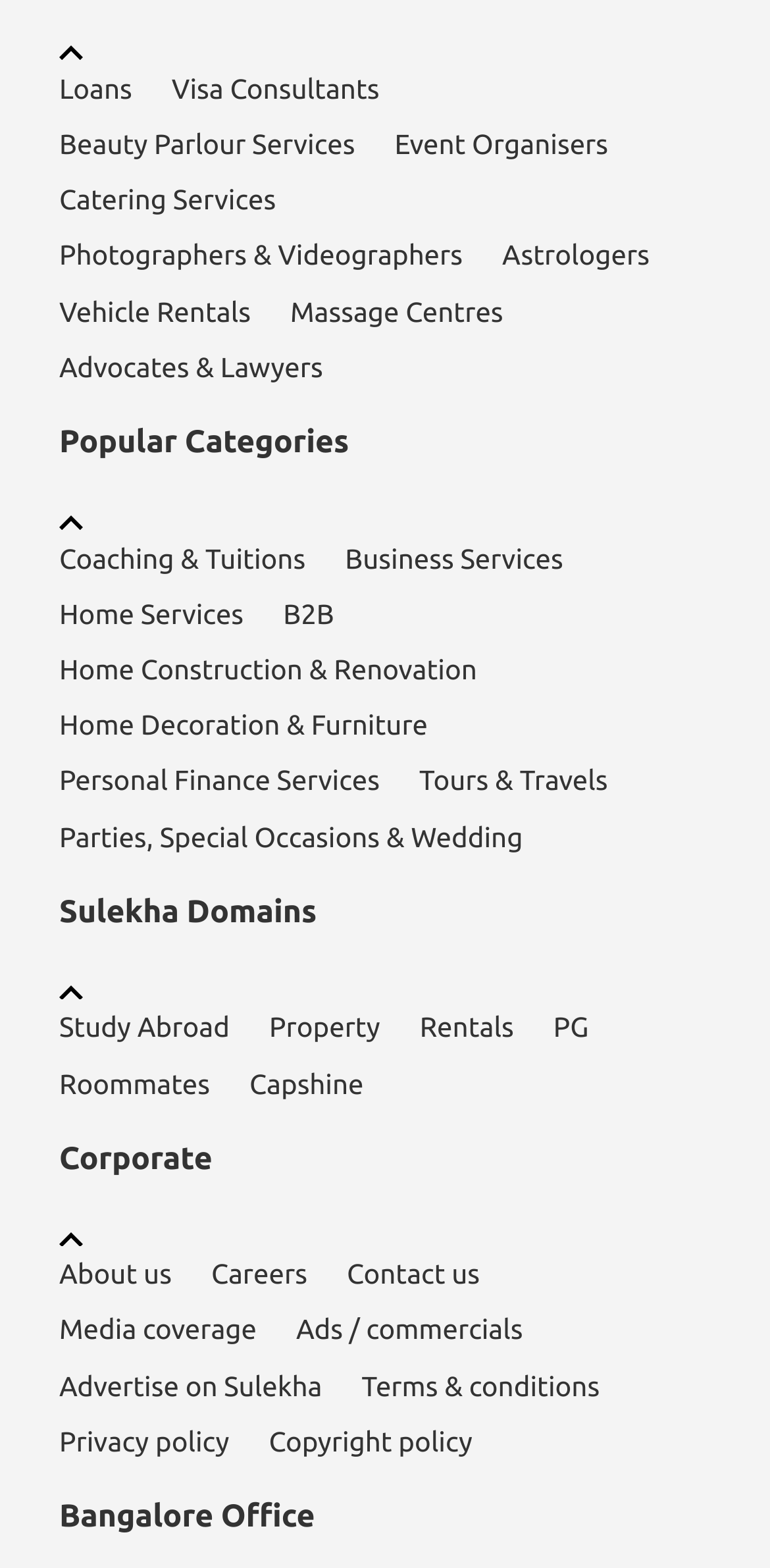Using the provided element description, identify the bounding box coordinates as (top-left x, top-left y, bottom-right x, bottom-right y). Ensure all values are between 0 and 1. Description: Parties, Special Occasions & Wedding

[0.077, 0.516, 0.679, 0.551]